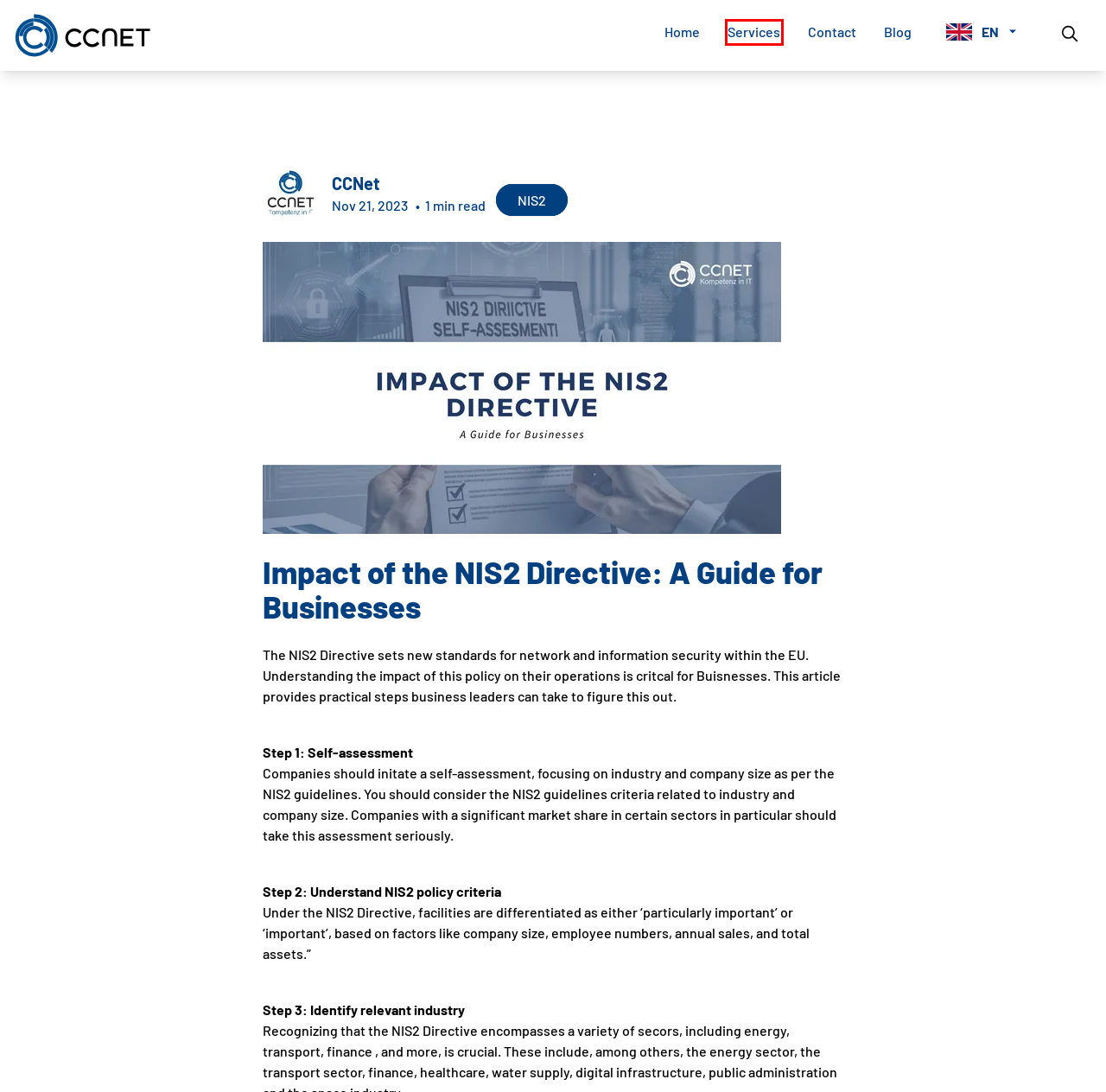A screenshot of a webpage is given, featuring a red bounding box around a UI element. Please choose the webpage description that best aligns with the new webpage after clicking the element in the bounding box. These are the descriptions:
A. CCNet - Our services at a glance
B. Rocket.Chat Enterprise
C. Get in contact with us
D. CCNet -  IT-Outsourcing
E. CCNet - Legal notice | Legal information
F. CCNet GmbH - Ihr IT Dienstleister in Gießen und Umgebung
G. CCNet -  Hard- und Software
H. CCNet -  Infrastruktur­entwicklung

A